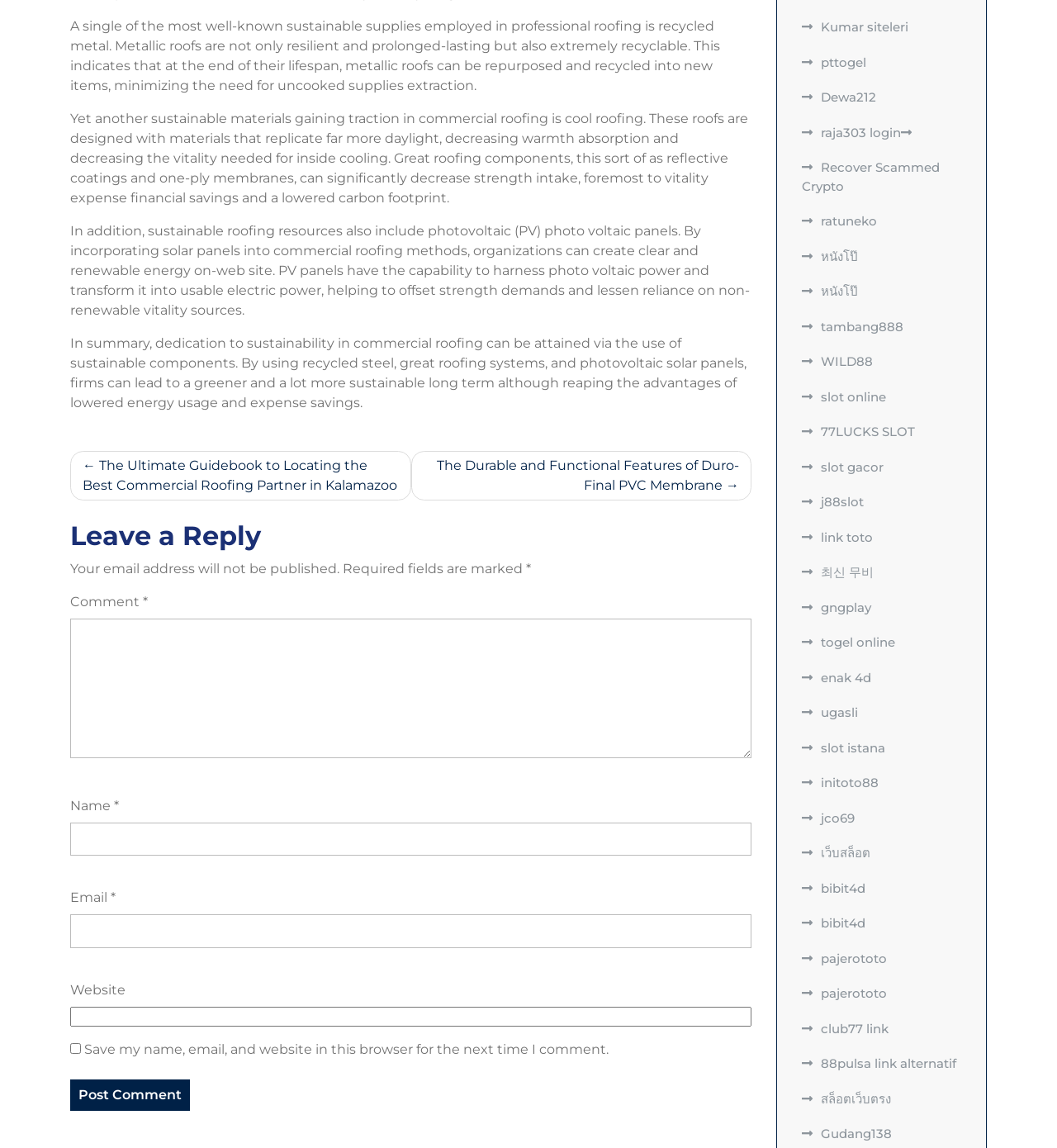Could you find the bounding box coordinates of the clickable area to complete this instruction: "Click the 'The Durable and Functional Features of Duro-Final PVC Membrane →' link"?

[0.389, 0.393, 0.711, 0.436]